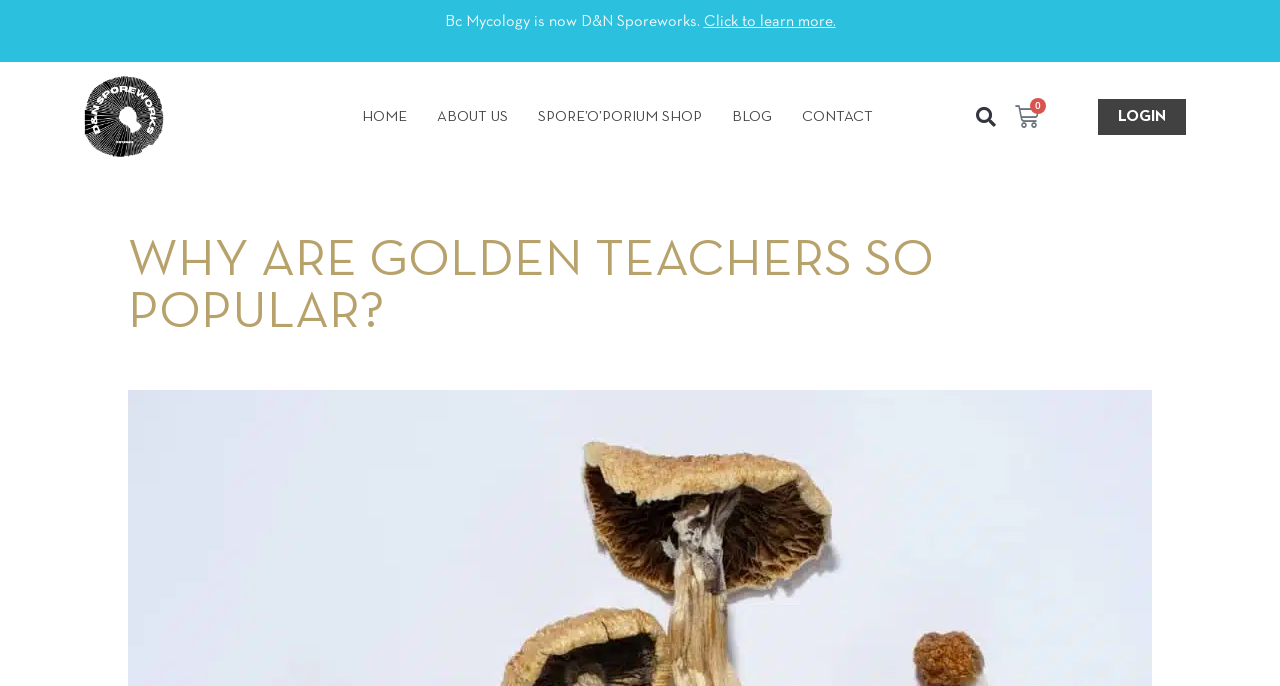Predict the bounding box coordinates of the area that should be clicked to accomplish the following instruction: "Visit D&N SporeWorks homepage". The bounding box coordinates should consist of four float numbers between 0 and 1, i.e., [left, top, right, bottom].

[0.062, 0.104, 0.18, 0.236]